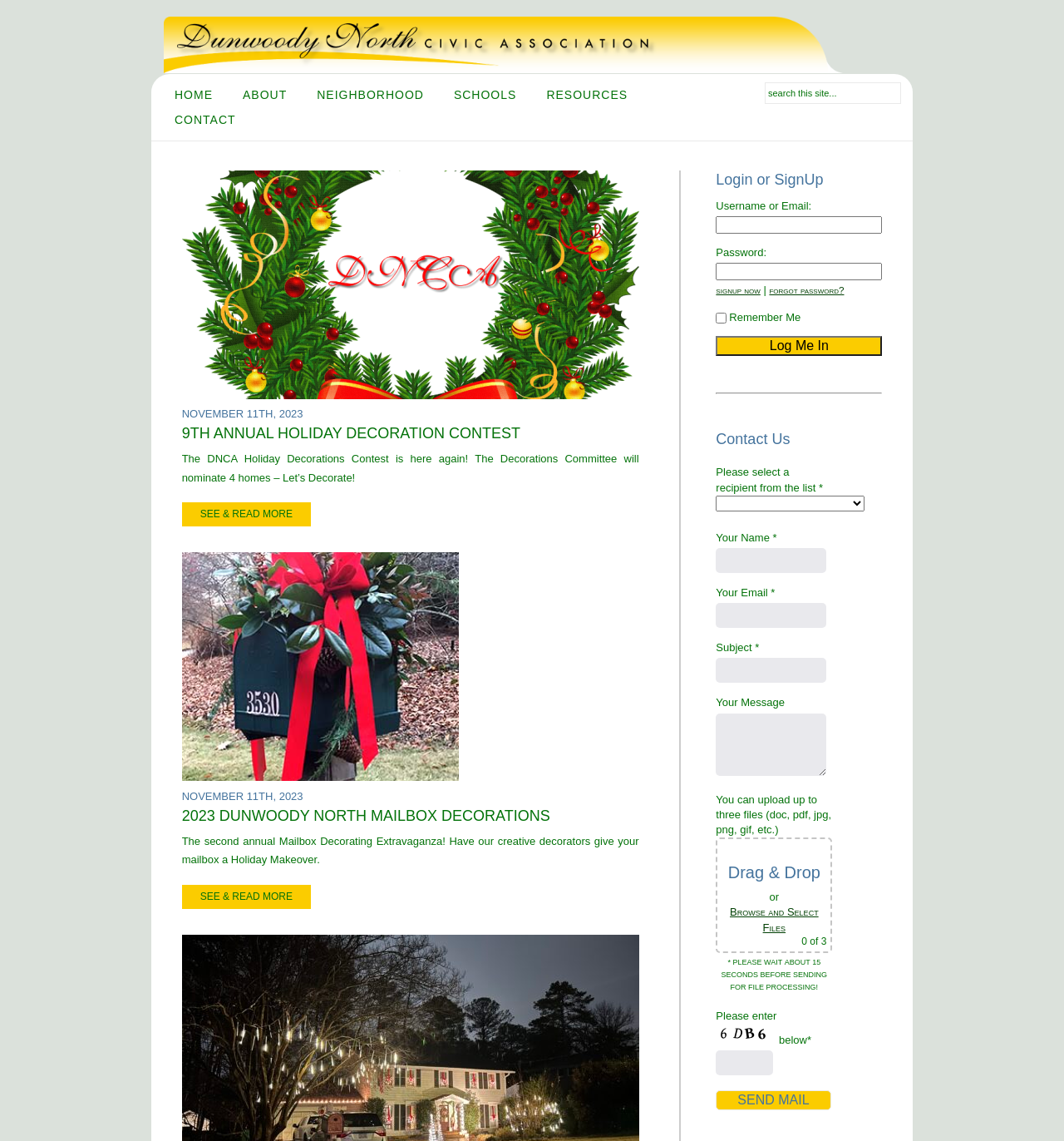Identify the bounding box coordinates for the region of the element that should be clicked to carry out the instruction: "click HOME". The bounding box coordinates should be four float numbers between 0 and 1, i.e., [left, top, right, bottom].

[0.156, 0.072, 0.208, 0.094]